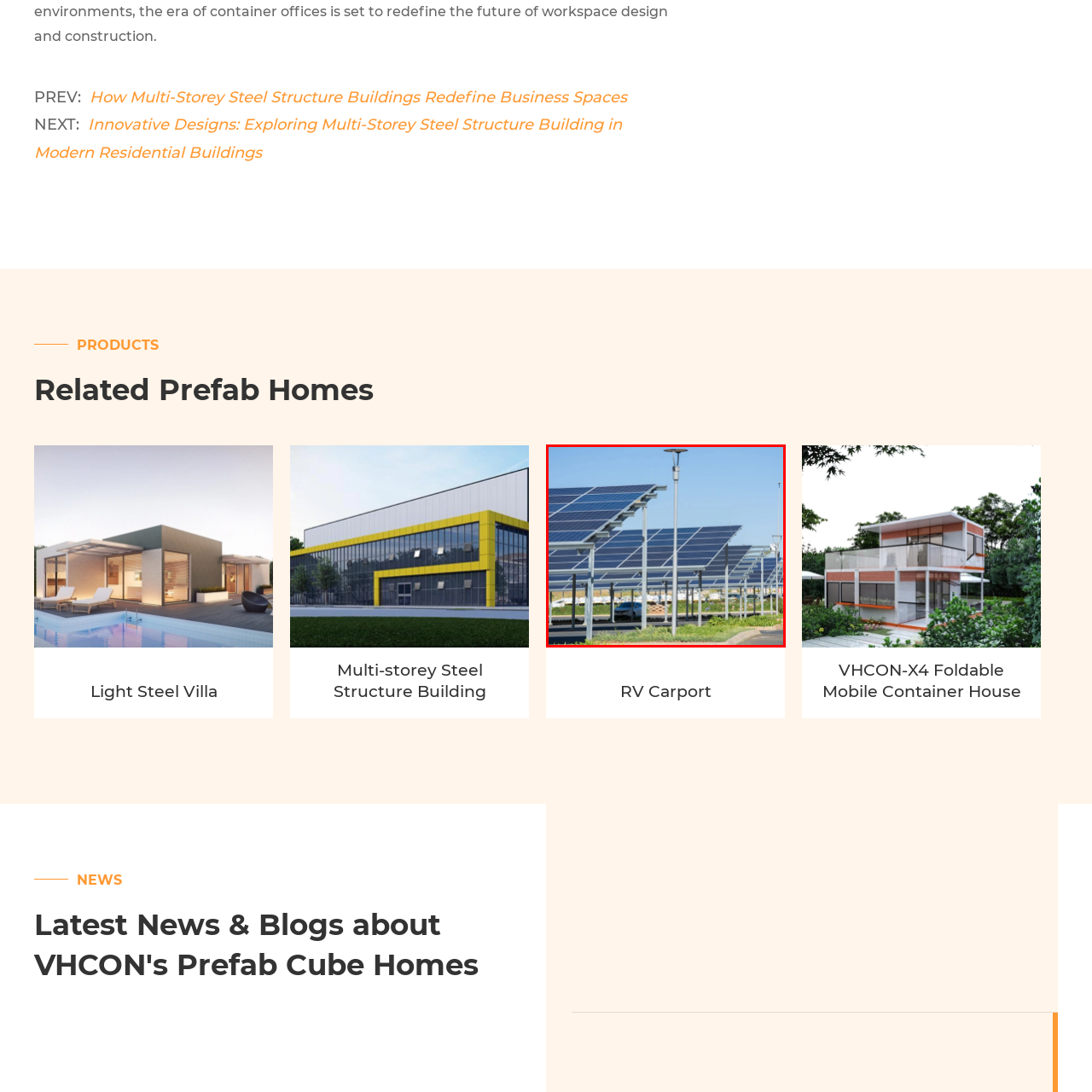What surrounds the solar panel installation?
Direct your attention to the image inside the red bounding box and provide a detailed explanation in your answer.

The caption describes the scene, stating that the vibrant green grass around the installation adds a touch of nature, emphasizing the harmony between technology and the environment. This information is provided to give a sense of the surroundings and the aesthetic appeal of the installation.